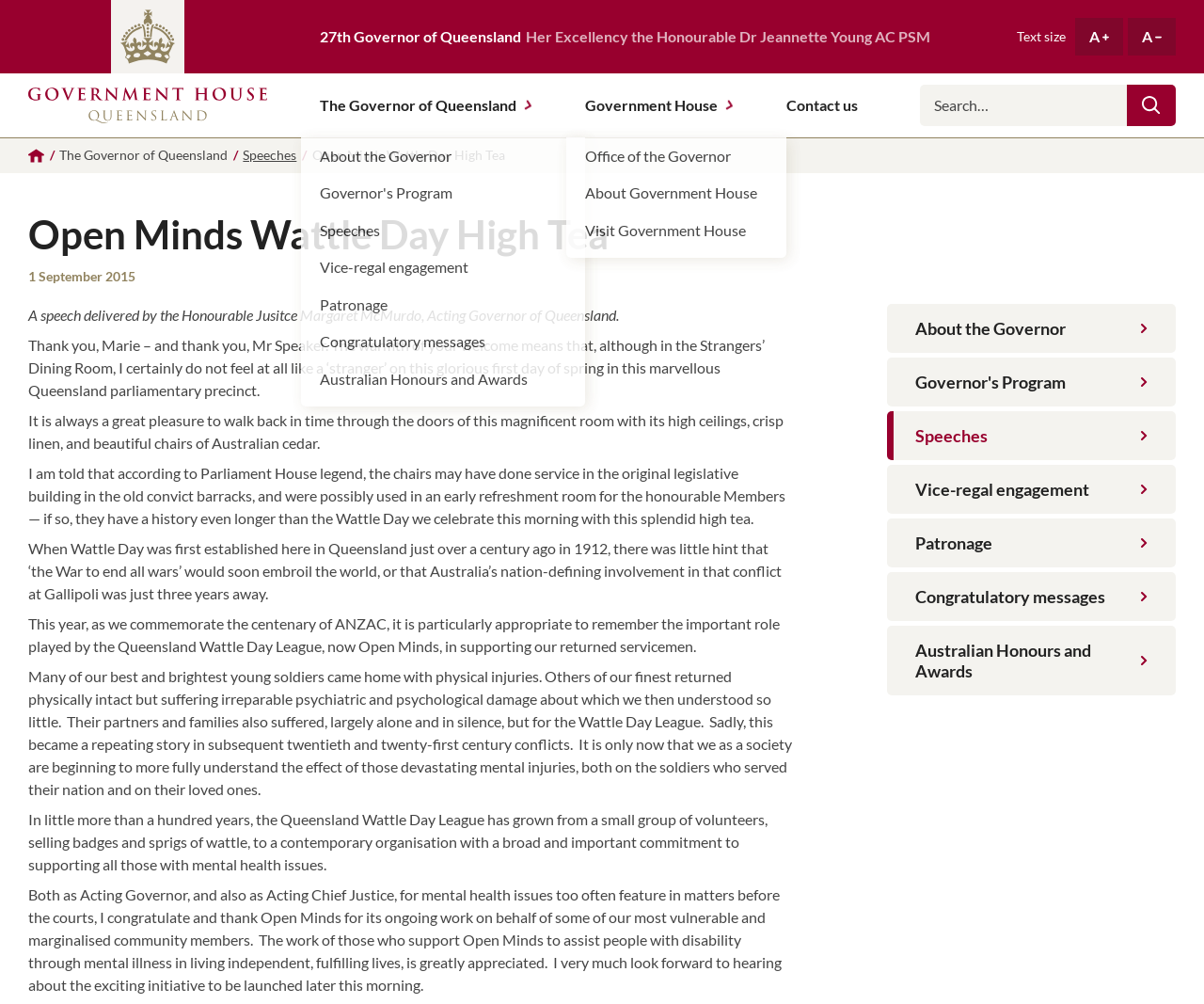What is the location of the search box?
Examine the screenshot and reply with a single word or phrase.

Top right corner